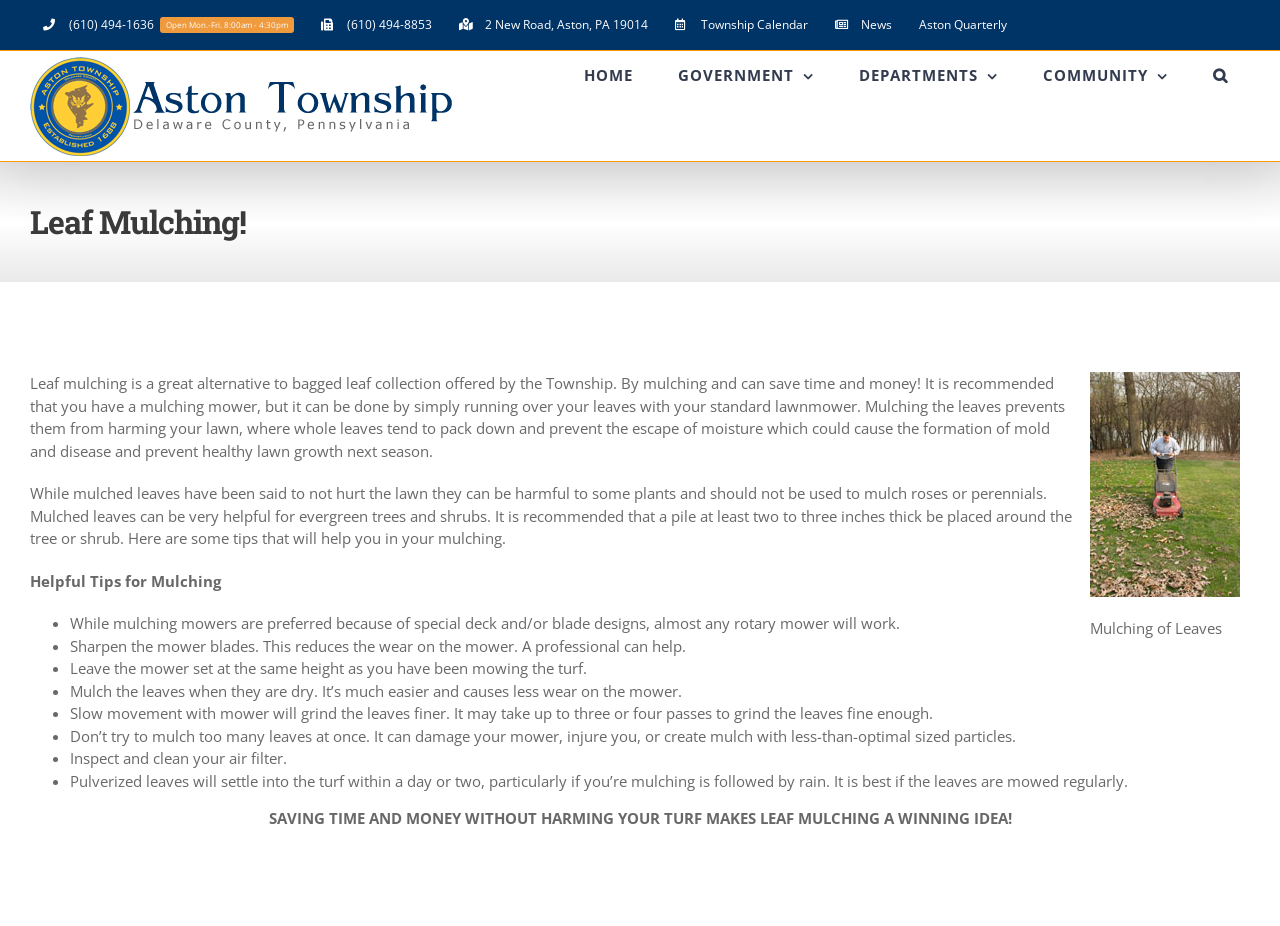Find the bounding box coordinates of the clickable region needed to perform the following instruction: "Read the Aston Quarterly". The coordinates should be provided as four float numbers between 0 and 1, i.e., [left, top, right, bottom].

[0.707, 0.0, 0.796, 0.054]